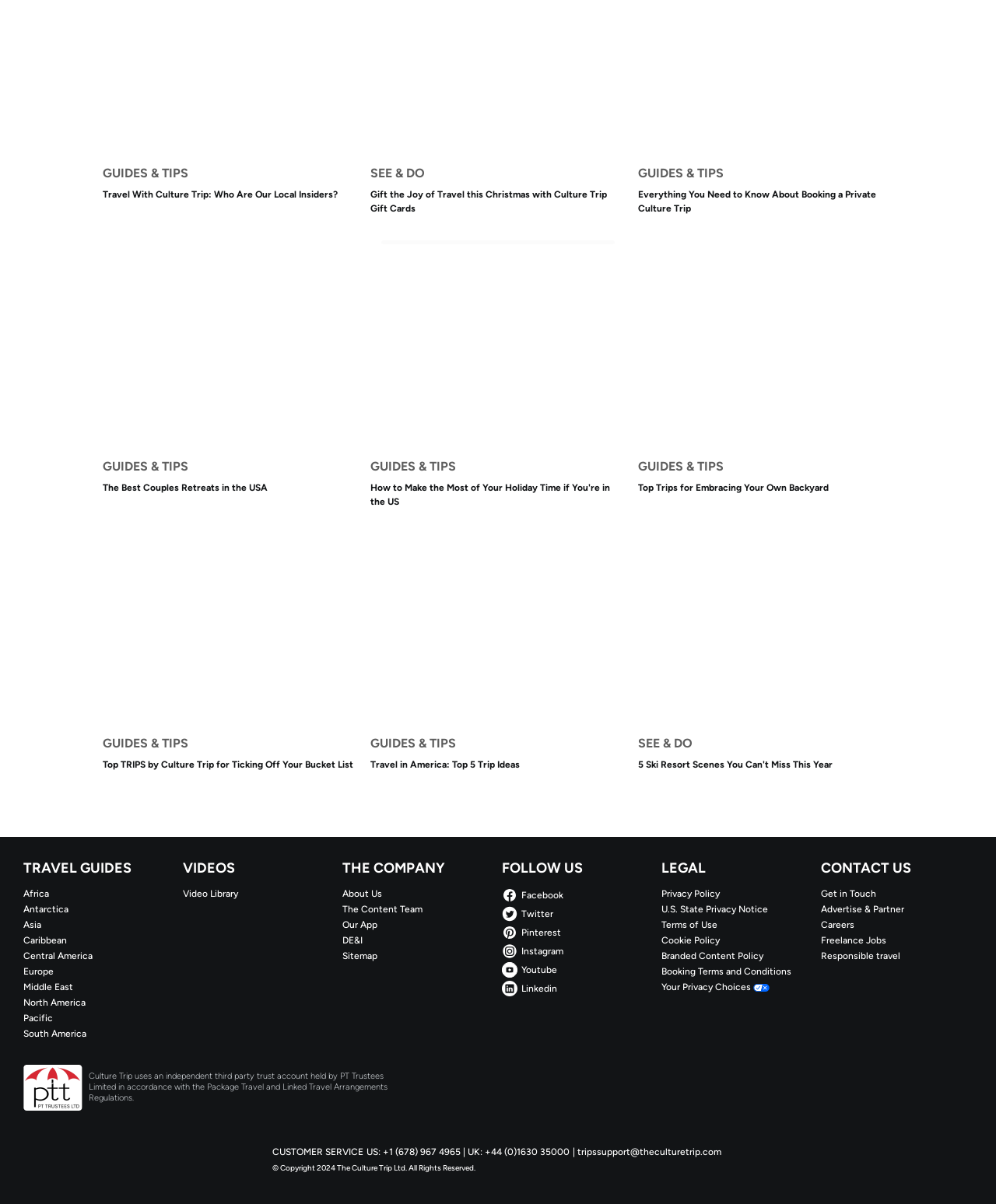For the element described, predict the bounding box coordinates as (top-left x, top-left y, bottom-right x, bottom-right y). All values should be between 0 and 1. Element description: Asia

[0.023, 0.763, 0.176, 0.773]